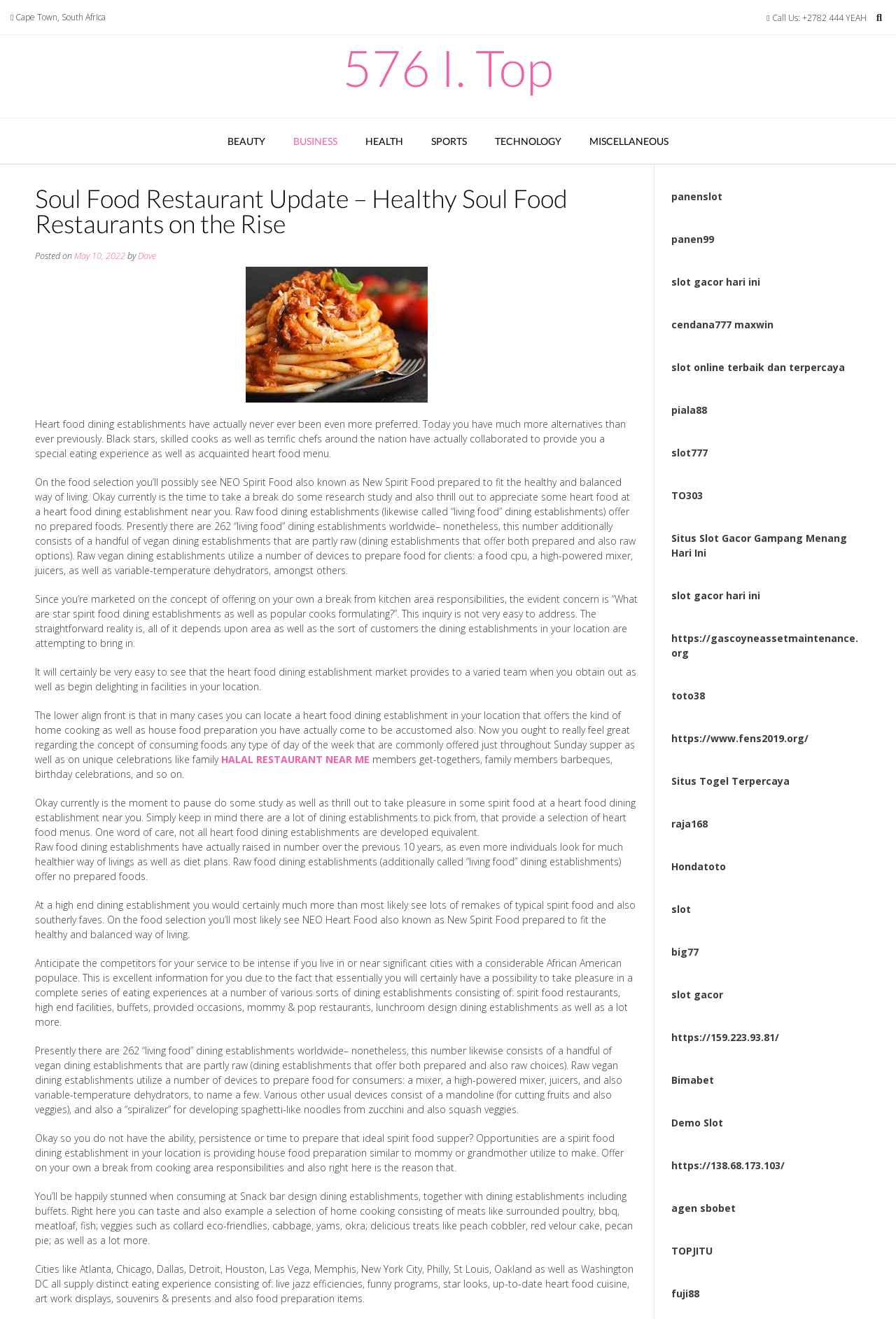What is the phone number mentioned at the top of the page?
Answer the question with as much detail as you can, using the image as a reference.

The phone number '+2782 444 YEAH' is mentioned at the top of the page, which can be found in the StaticText element with the bounding box coordinates [0.854, 0.009, 0.962, 0.018].